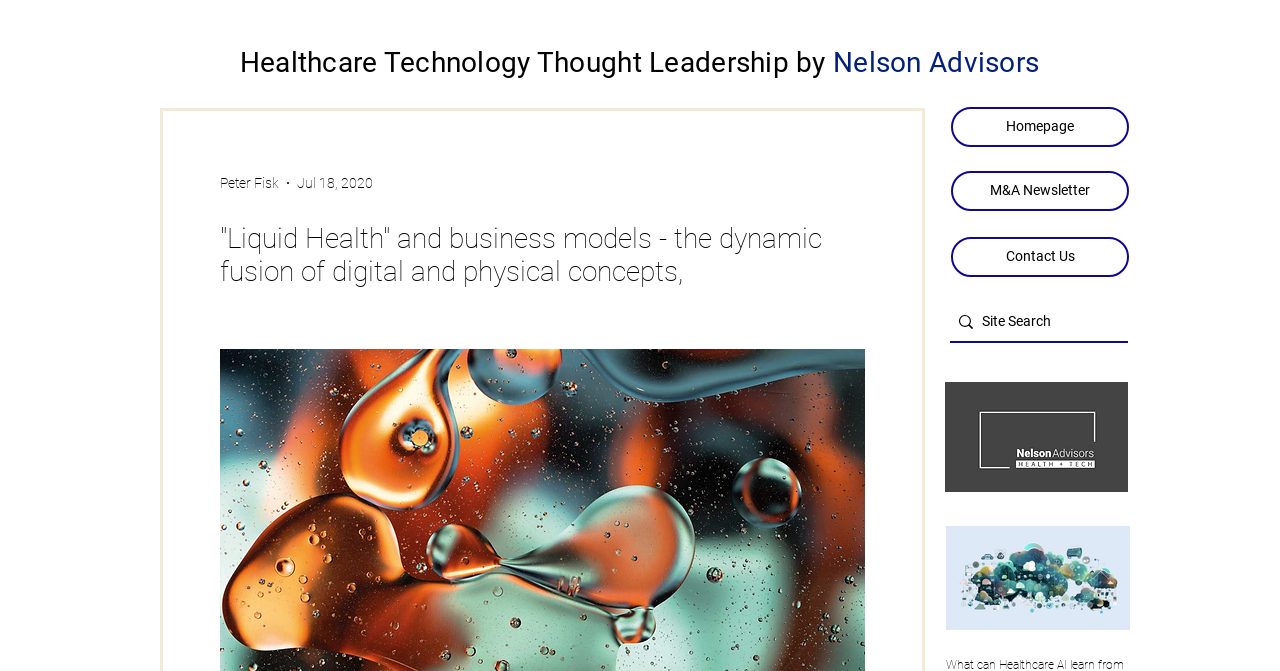Detail the various sections and features present on the webpage.

The webpage appears to be a thought leadership article or blog post from Nelson Advisors, focusing on healthcare technology. At the top, there is a heading that reads "Healthcare Technology Thought Leadership by Nelson Advisors" with a link to Nelson Advisors. 

Below this heading, there is a social bar section that contains a list of elements, including a mention of "Peter Fisk" and a date "Jul 18, 2020". This section also includes a heading that repeats the title of the article, '"Liquid Health" and business models - the dynamic fusion of digital and physical concepts,'.

To the right of the social bar, there are three links: "Homepage", "M&A Newsletter", and "Contact Us". Below these links, there is a search bar with a magnifying glass icon and a search box labeled "Site Search". 

Further down, there is an image link labeled "Screenshot 2023-11-06 at 13.13.55.png", which appears to be a screenshot of some sort. Above this image, there is another image with a caption "What can Healthcare AI learn from Weather AI?".

The meta description suggests that the article discusses the increasing cybersecurity threats in the healthcare sector and the need for organizations to invest more in security measures. However, the accessibility tree does not provide further details about the article's content.